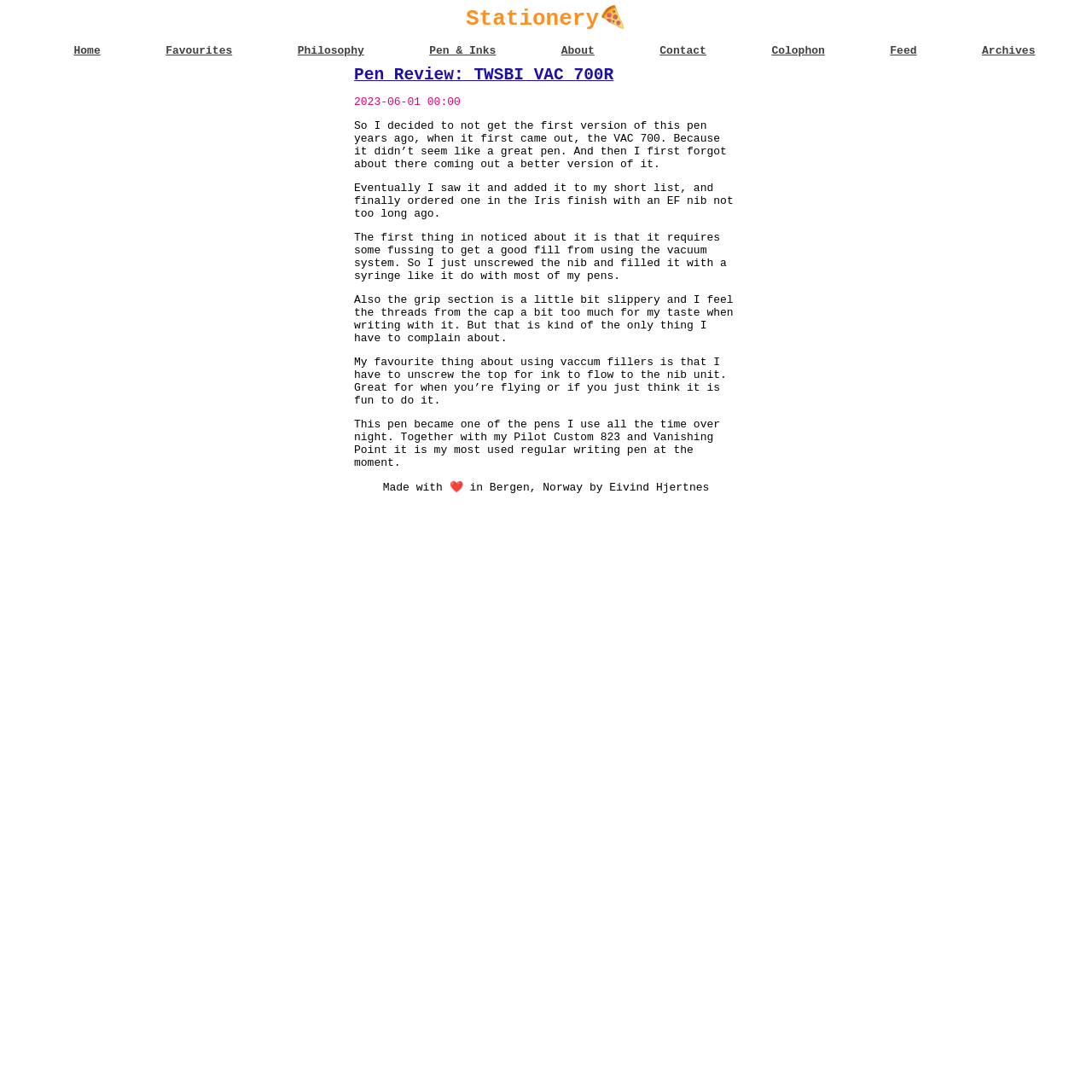Please identify the bounding box coordinates of the element I should click to complete this instruction: 'Click on the 'About' link'. The coordinates should be given as four float numbers between 0 and 1, like this: [left, top, right, bottom].

[0.514, 0.041, 0.544, 0.052]